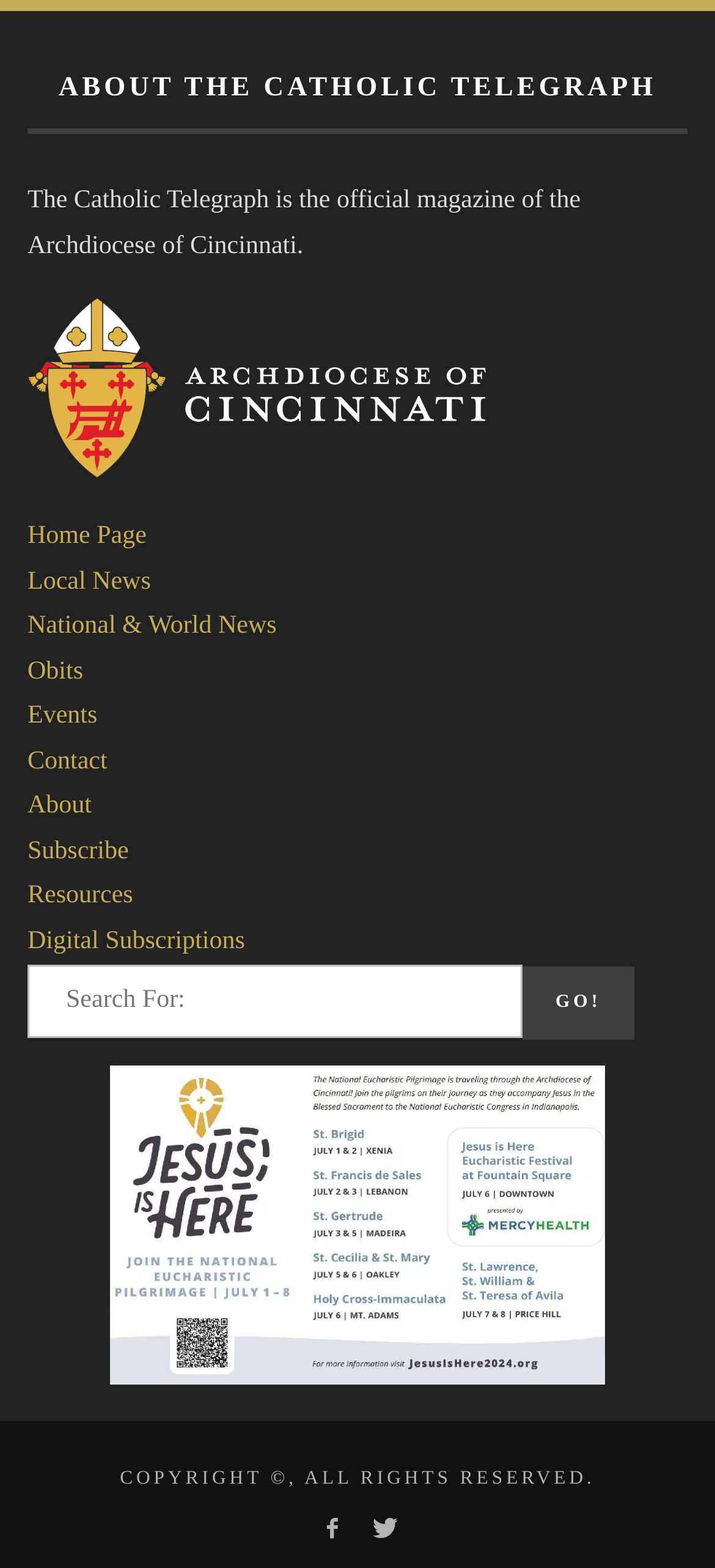Please determine the bounding box coordinates for the element that should be clicked to follow these instructions: "Click on the 'Home Page' link".

[0.038, 0.334, 0.205, 0.351]